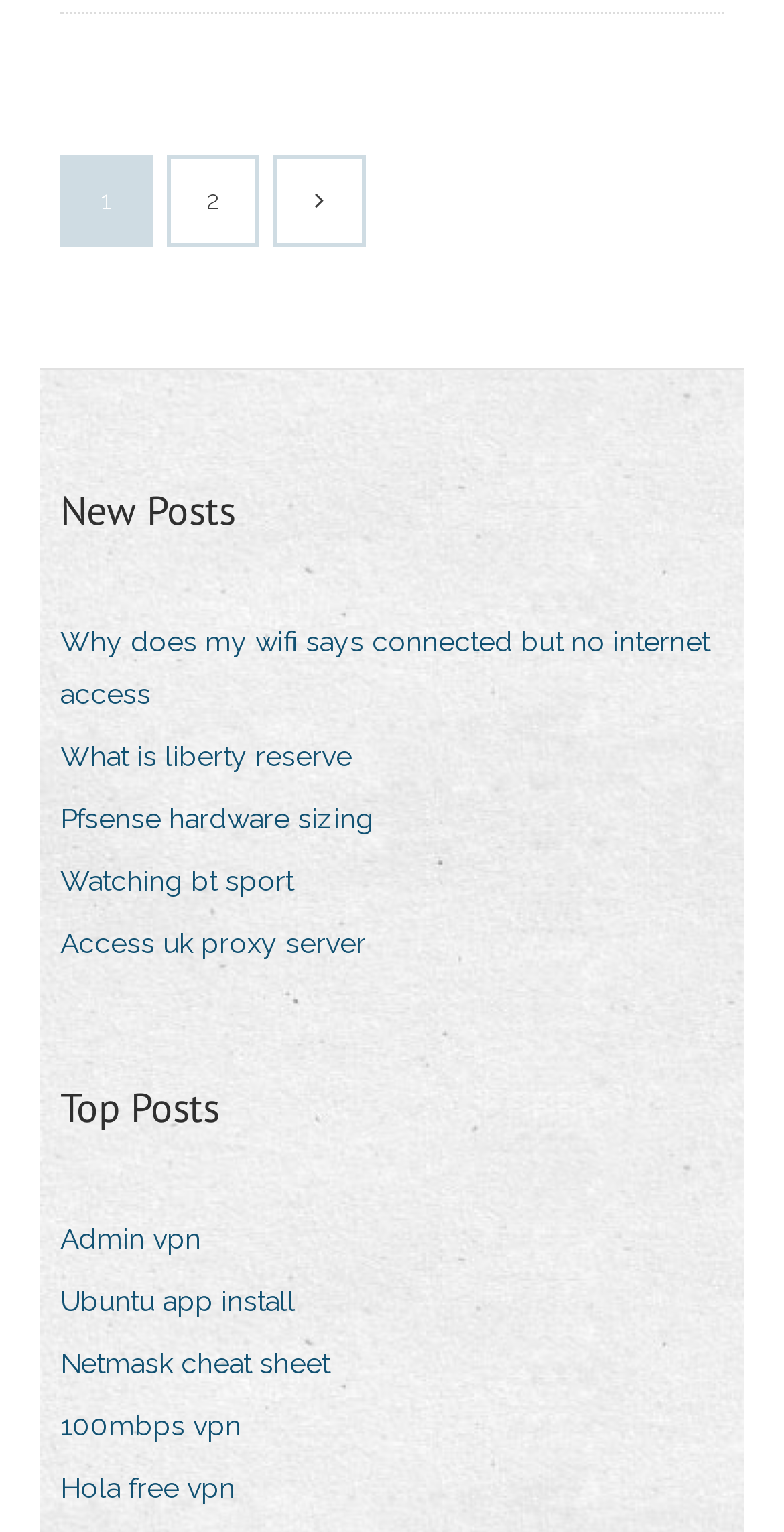Determine the bounding box coordinates for the HTML element described here: "100mbps vpn".

[0.077, 0.914, 0.346, 0.949]